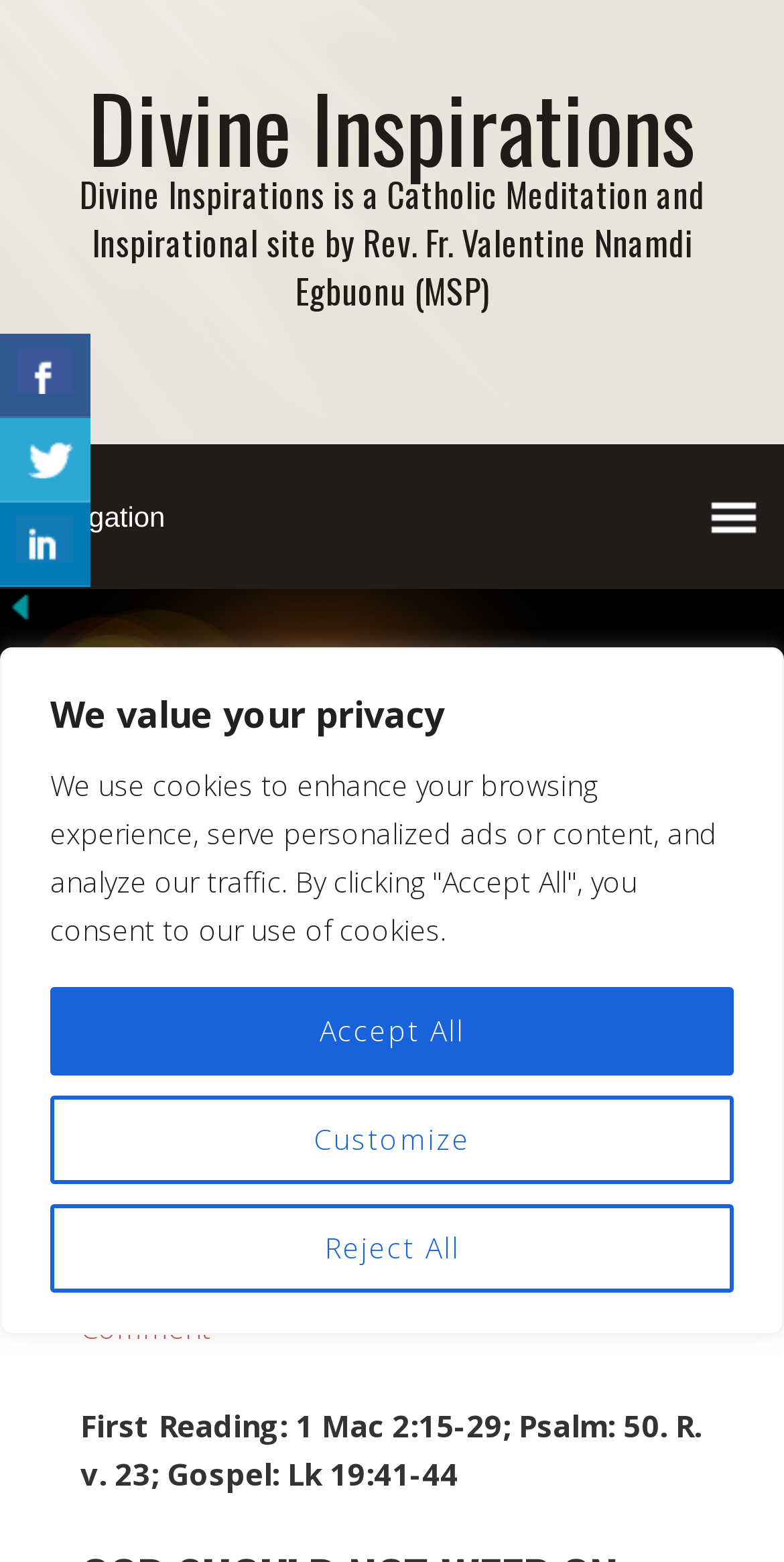Locate the bounding box coordinates of the area to click to fulfill this instruction: "View the post by Rev. Fr. Val". The bounding box should be presented as four float numbers between 0 and 1, in the order [left, top, right, bottom].

[0.487, 0.809, 0.659, 0.833]